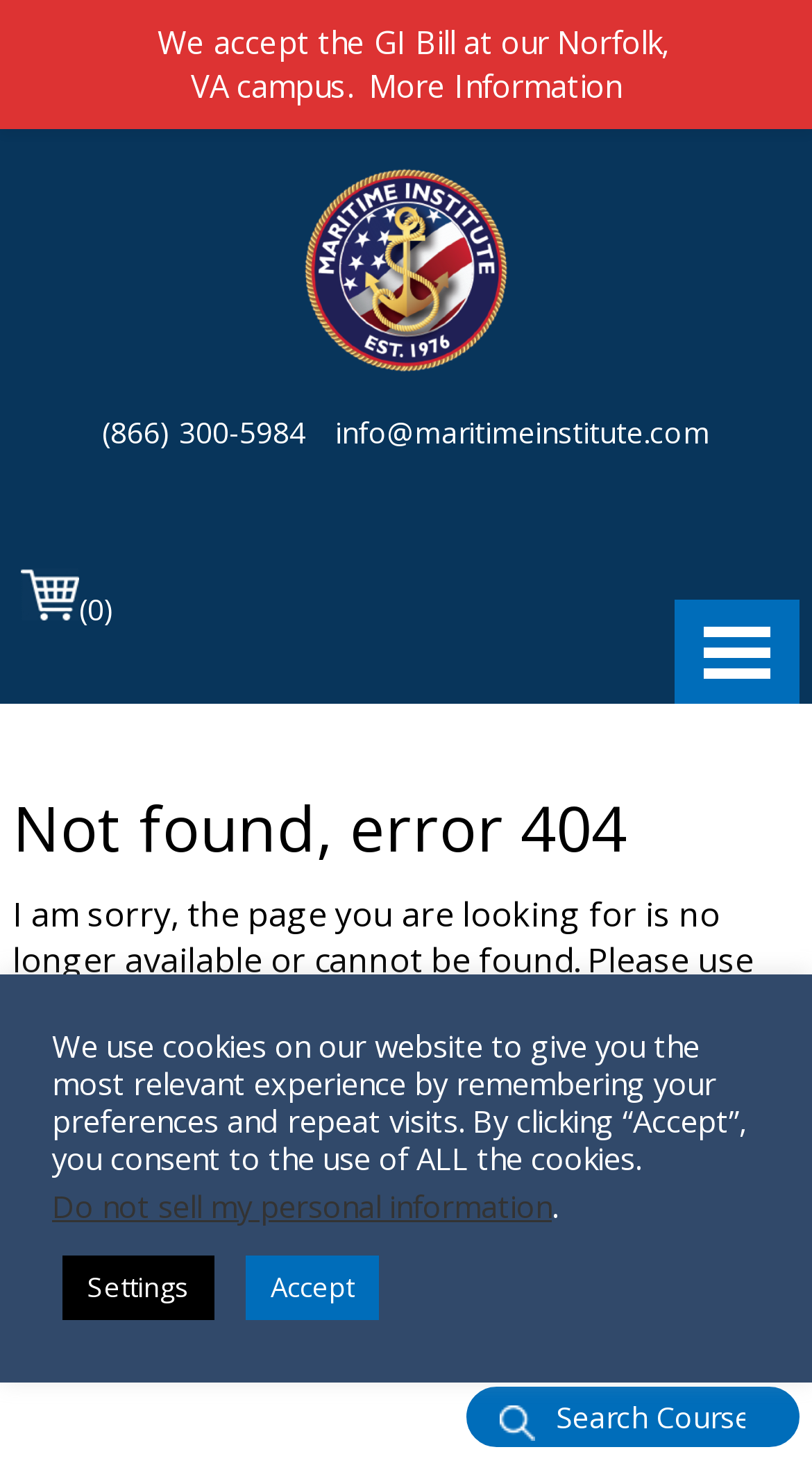Determine the bounding box coordinates of the clickable region to follow the instruction: "Contact us by phone".

[0.126, 0.279, 0.377, 0.305]